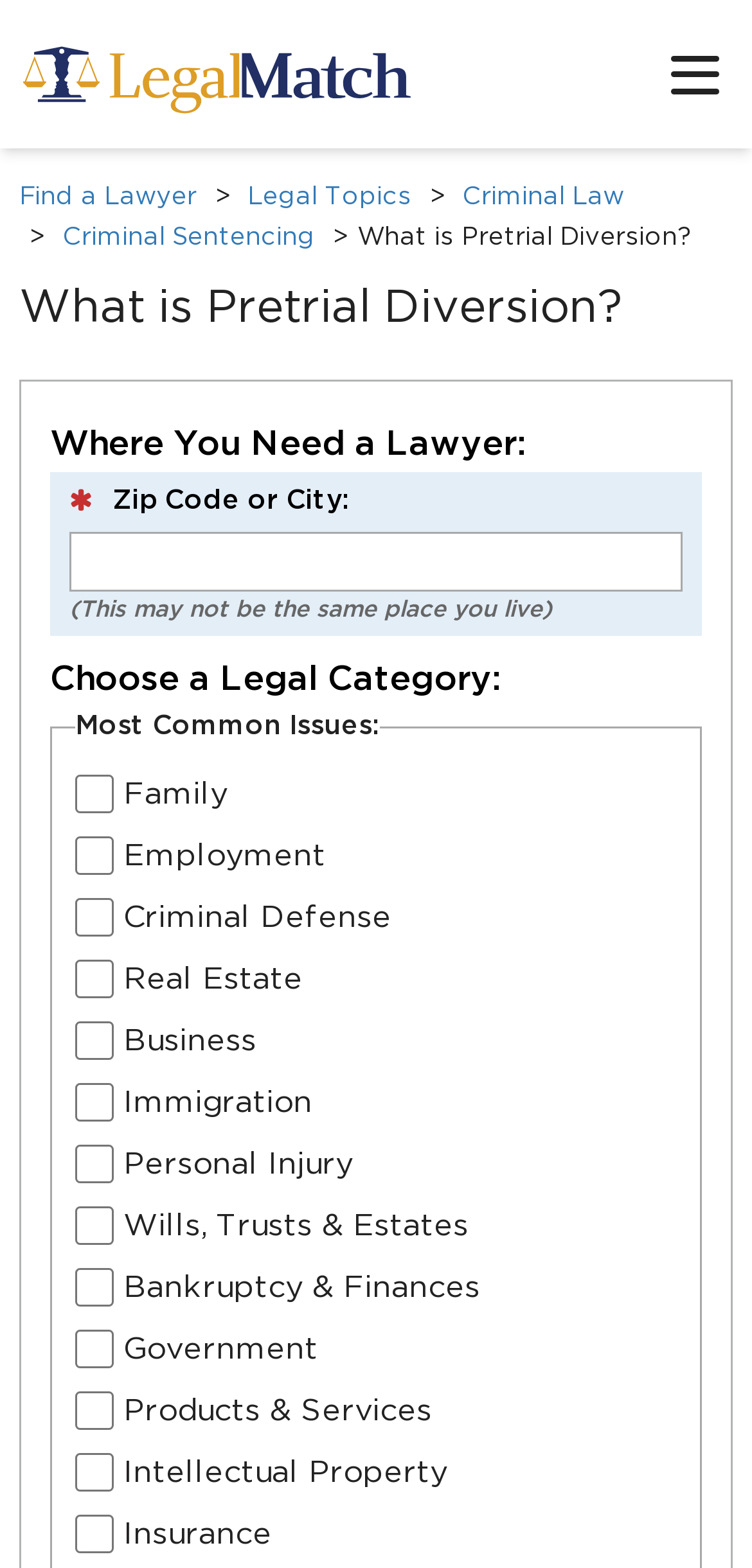Refer to the screenshot and give an in-depth answer to this question: What can be entered in the input field?

The input field is labeled 'Zip Code or City Input Field', indicating that users can enter their zip code or city to search for lawyers or legal services in their area.